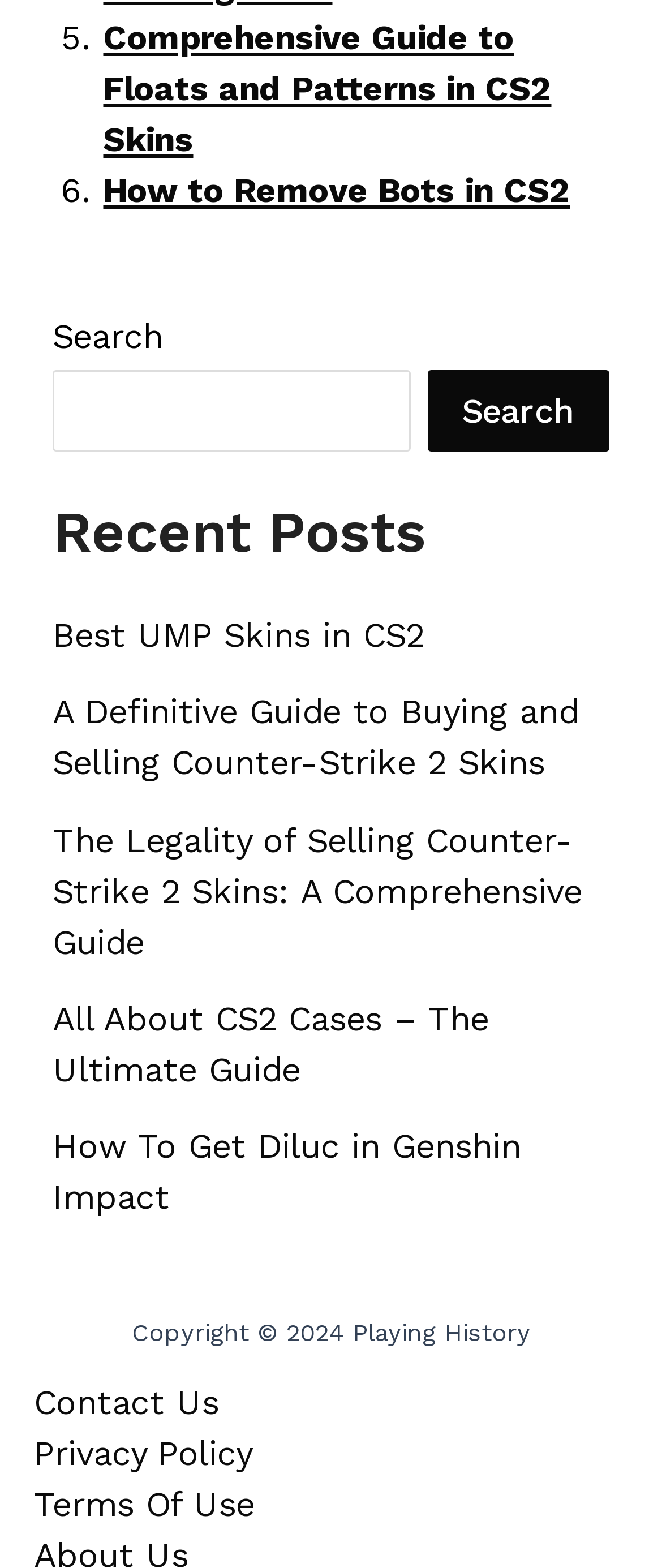Determine the bounding box coordinates of the section to be clicked to follow the instruction: "Follow on Twitter". The coordinates should be given as four float numbers between 0 and 1, formatted as [left, top, right, bottom].

None